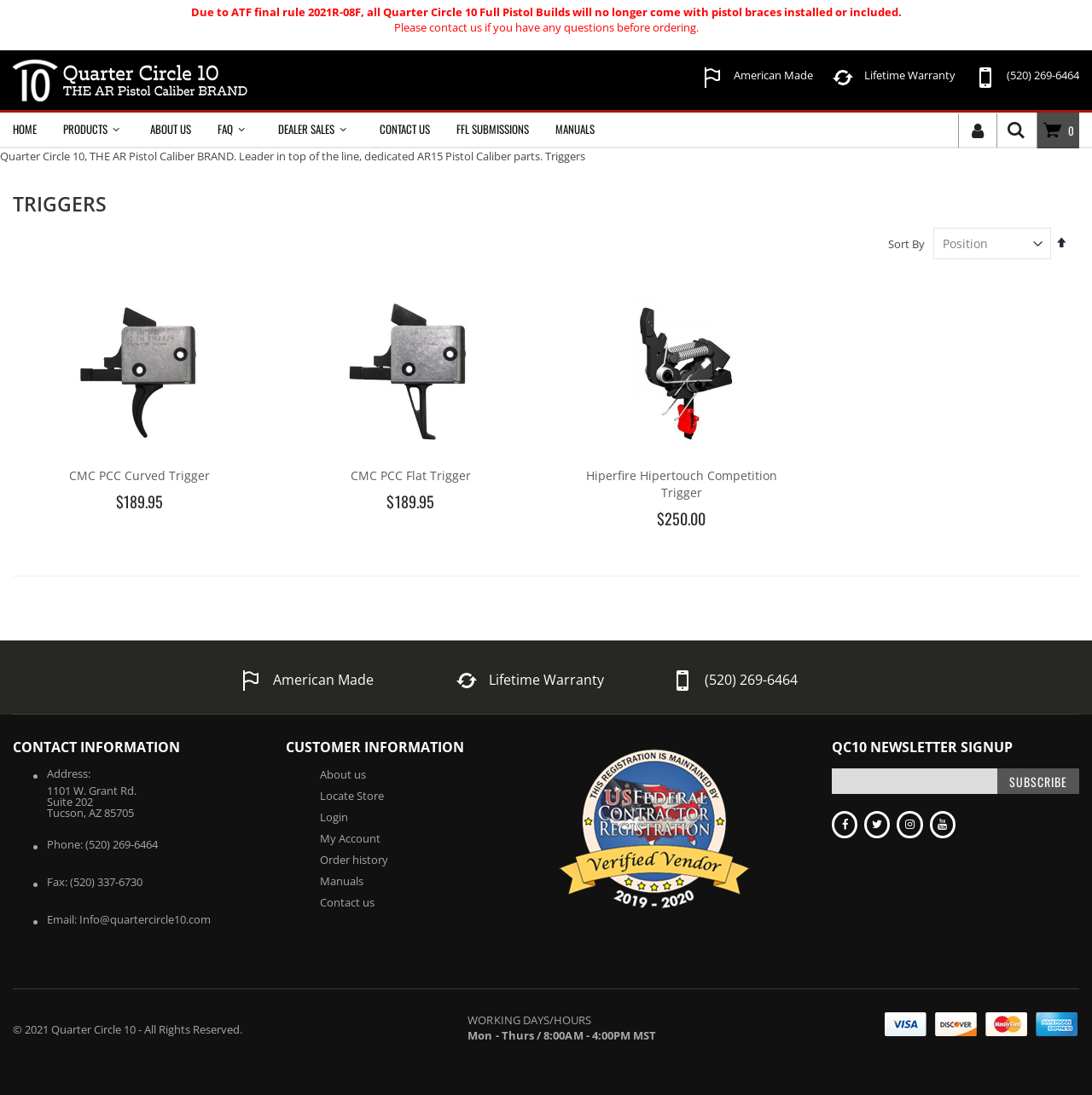How many triggers are listed on this page?
From the details in the image, answer the question comprehensively.

I counted the number of links with trigger names, such as 'CMC PCC Curved Trigger', 'CMC PCC Flat Trigger', and 'Hiperfire Hipertouch Competition Trigger', and found that there are 3 triggers listed on this page.